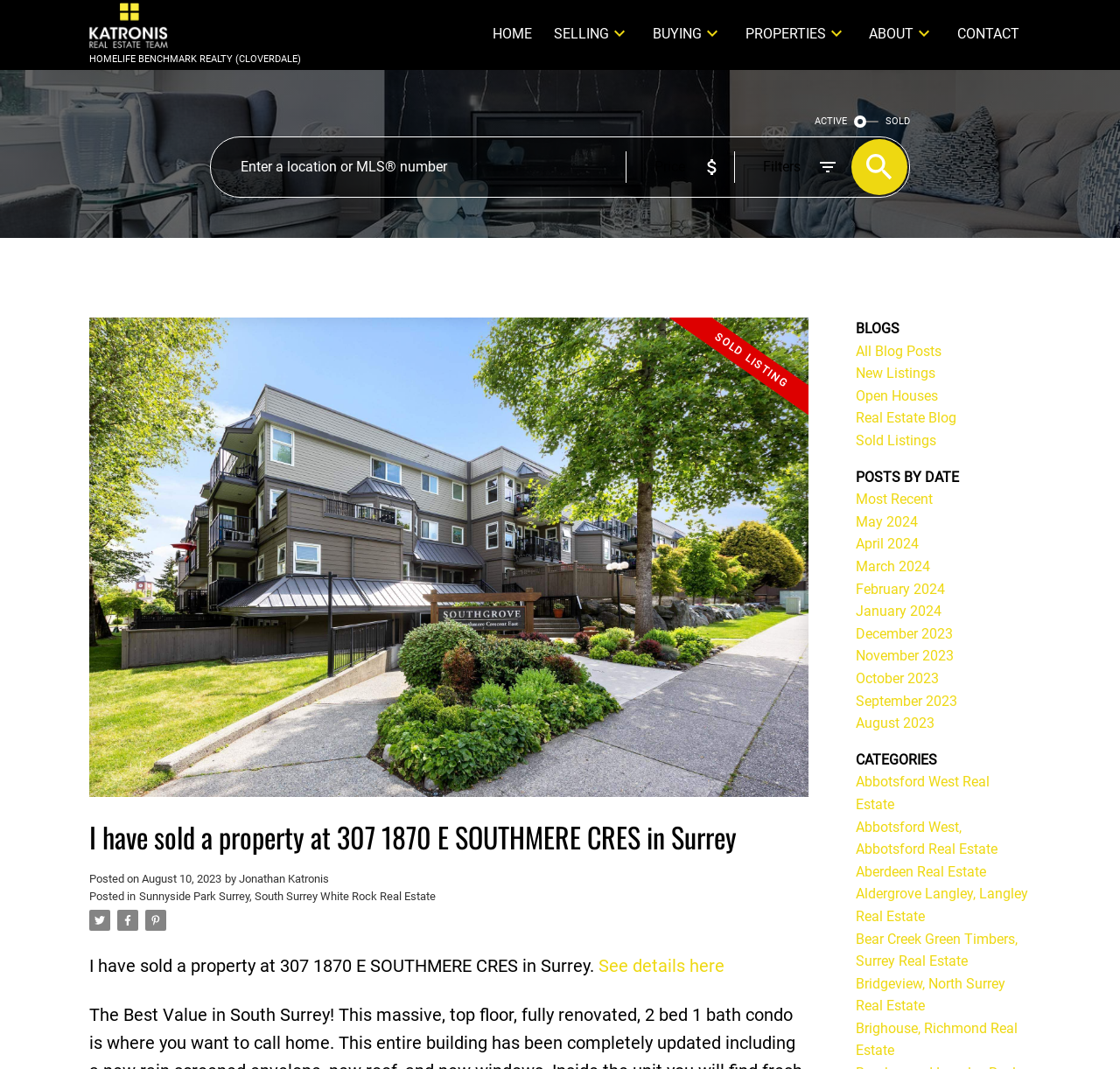Please locate the bounding box coordinates of the element that needs to be clicked to achieve the following instruction: "View 'All Blog Posts'". The coordinates should be four float numbers between 0 and 1, i.e., [left, top, right, bottom].

[0.764, 0.321, 0.84, 0.336]